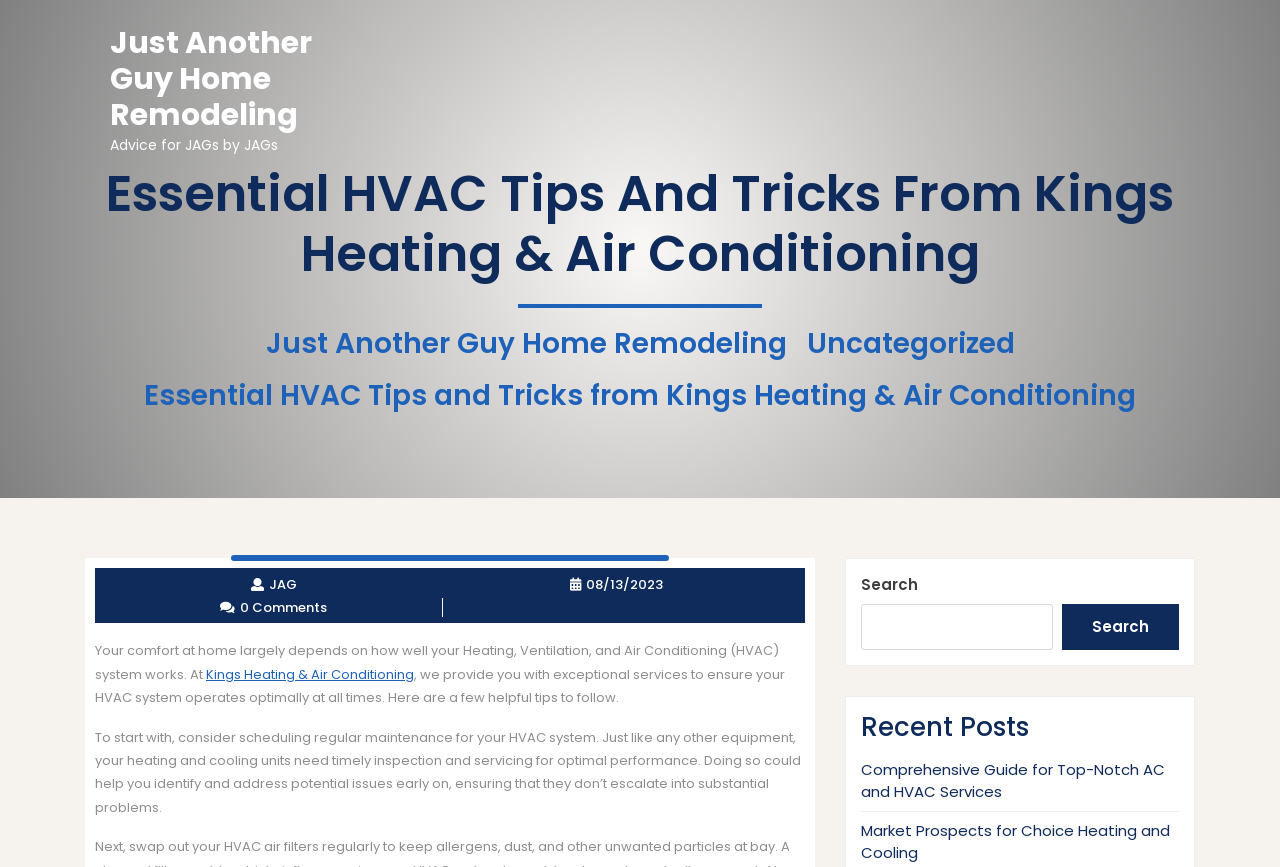What is the purpose of regular maintenance for HVAC systems?
Answer the question with as much detail as possible.

I found the answer by reading the text content of the webpage, specifically the paragraph that starts with 'To start with, consider scheduling regular maintenance for your HVAC system.' which explains the purpose of regular maintenance.